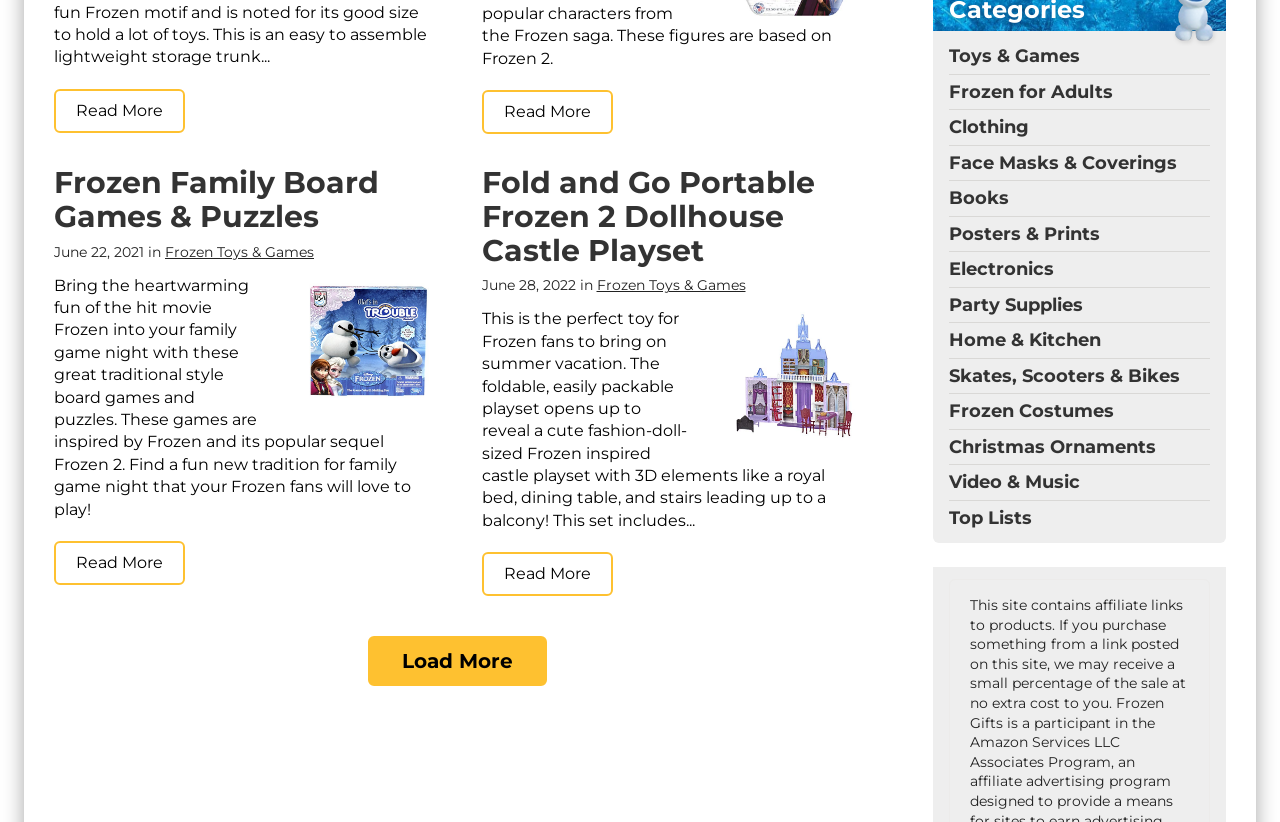Locate the bounding box coordinates of the region to be clicked to comply with the following instruction: "Explore Toys & Games by clicking on the category link". The coordinates must be four float numbers between 0 and 1, in the form [left, top, right, bottom].

[0.741, 0.055, 0.844, 0.082]